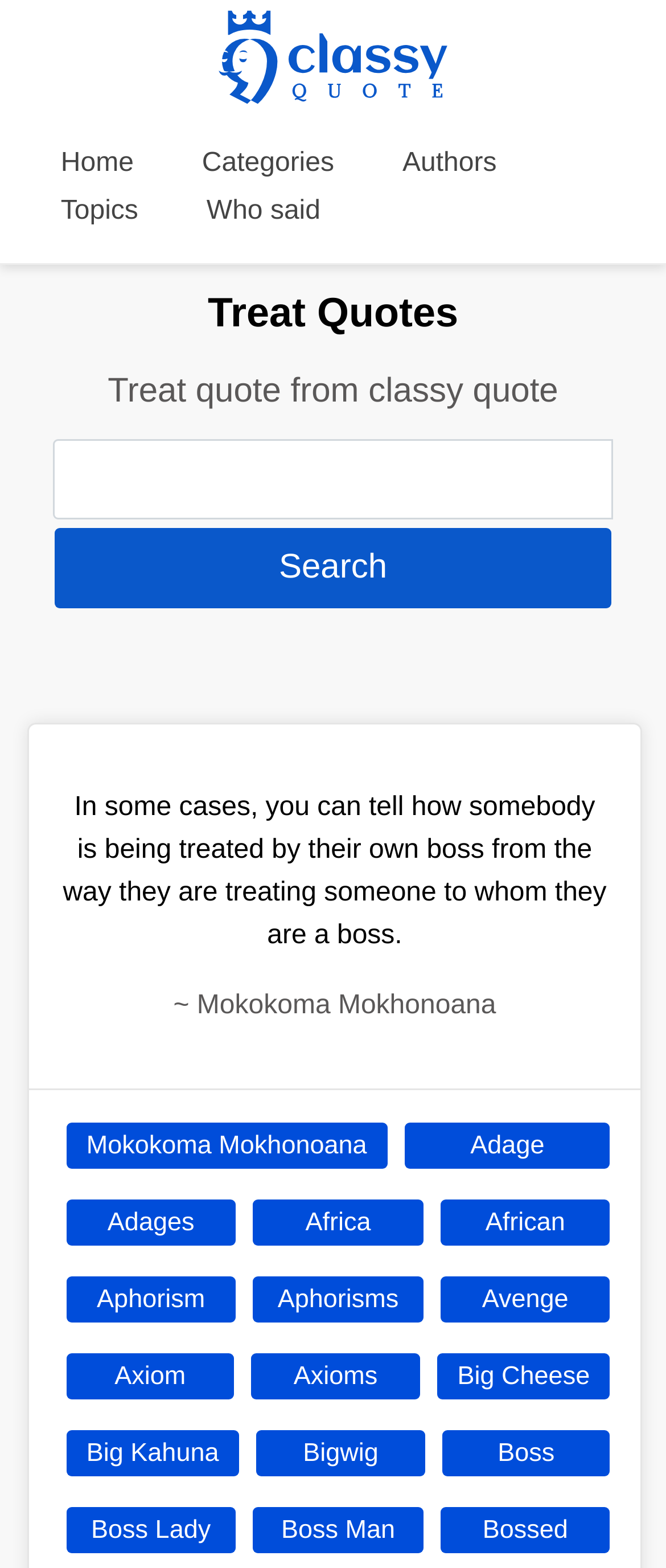Determine the bounding box coordinates of the region to click in order to accomplish the following instruction: "Browse quotes by topic 'Adage'". Provide the coordinates as four float numbers between 0 and 1, specifically [left, top, right, bottom].

[0.607, 0.716, 0.916, 0.745]